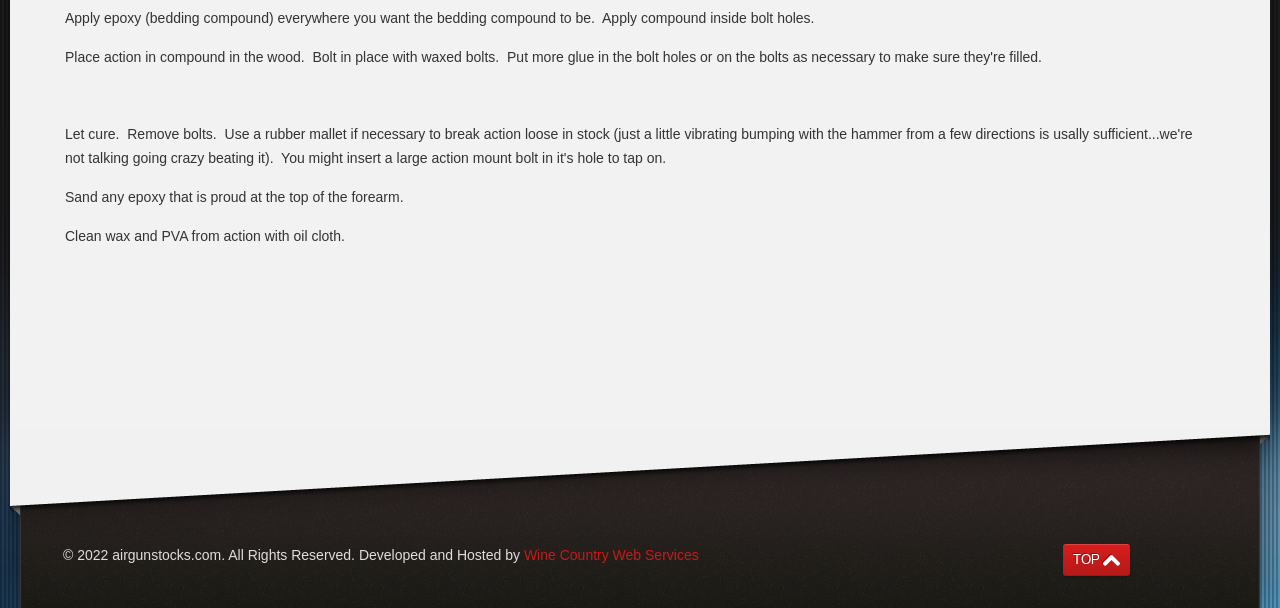What should be done to the epoxy that is proud at the top of the forearm? Look at the image and give a one-word or short phrase answer.

Sand it